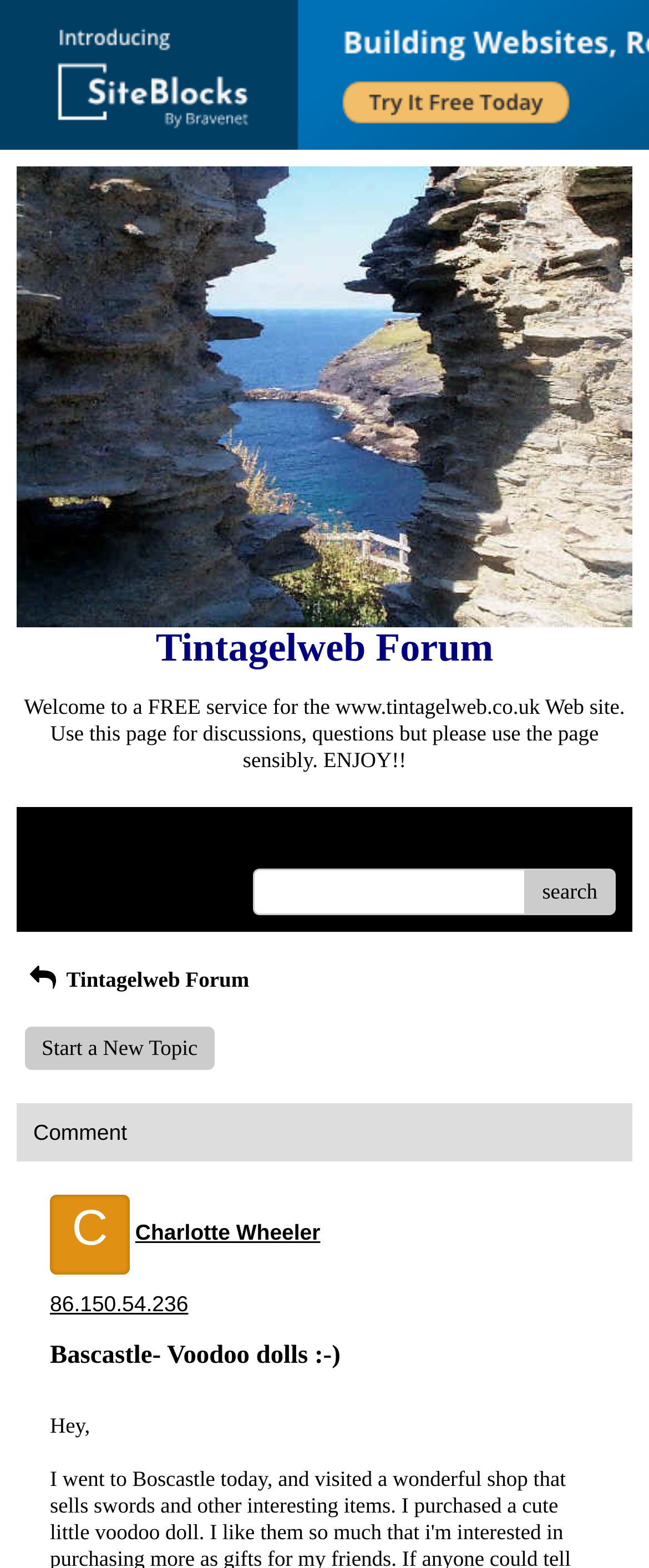Determine the bounding box coordinates of the region that needs to be clicked to achieve the task: "Visit Charlotte Wheeler's profile".

[0.208, 0.778, 0.644, 0.794]